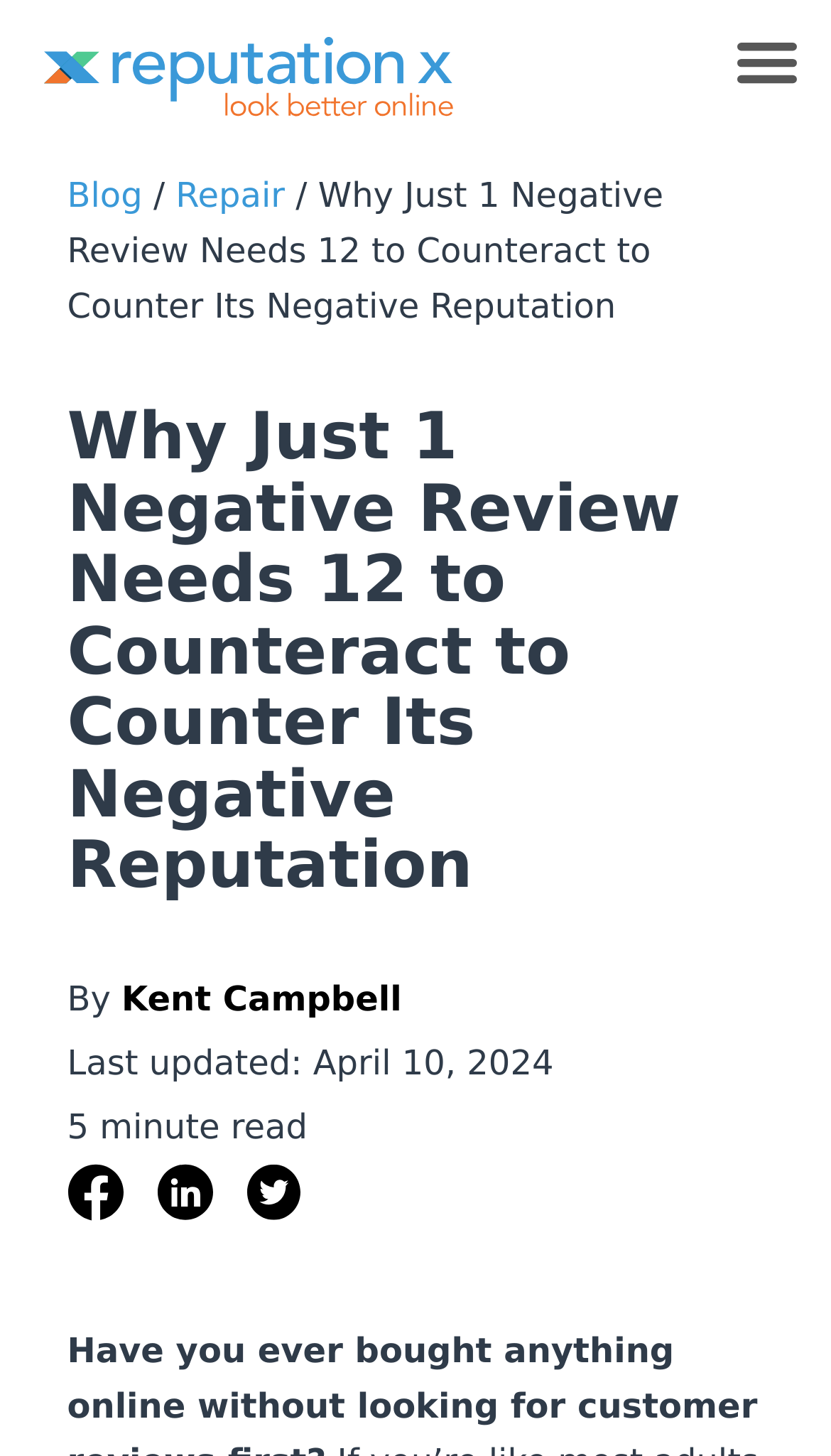Identify the bounding box coordinates of the area that should be clicked in order to complete the given instruction: "Open the mobile navigation". The bounding box coordinates should be four float numbers between 0 and 1, i.e., [left, top, right, bottom].

[0.887, 0.023, 0.959, 0.061]